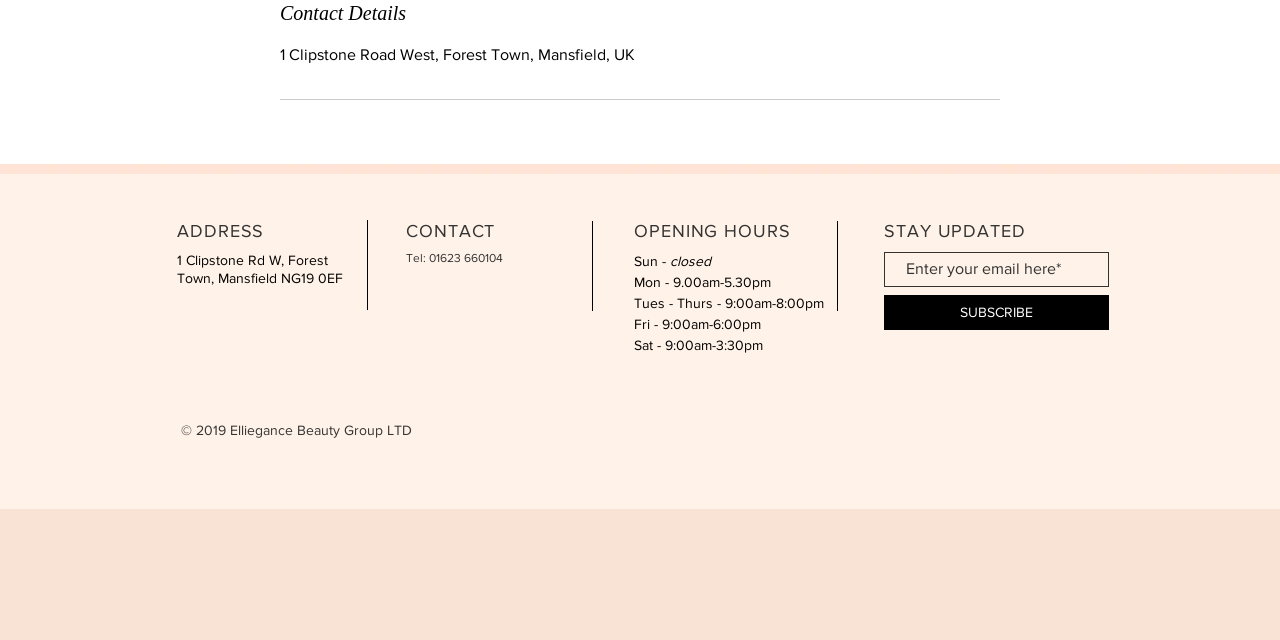Using the format (top-left x, top-left y, bottom-right x, bottom-right y), provide the bounding box coordinates for the described UI element. All values should be floating point numbers between 0 and 1: SUBSCRIBE

[0.691, 0.461, 0.866, 0.516]